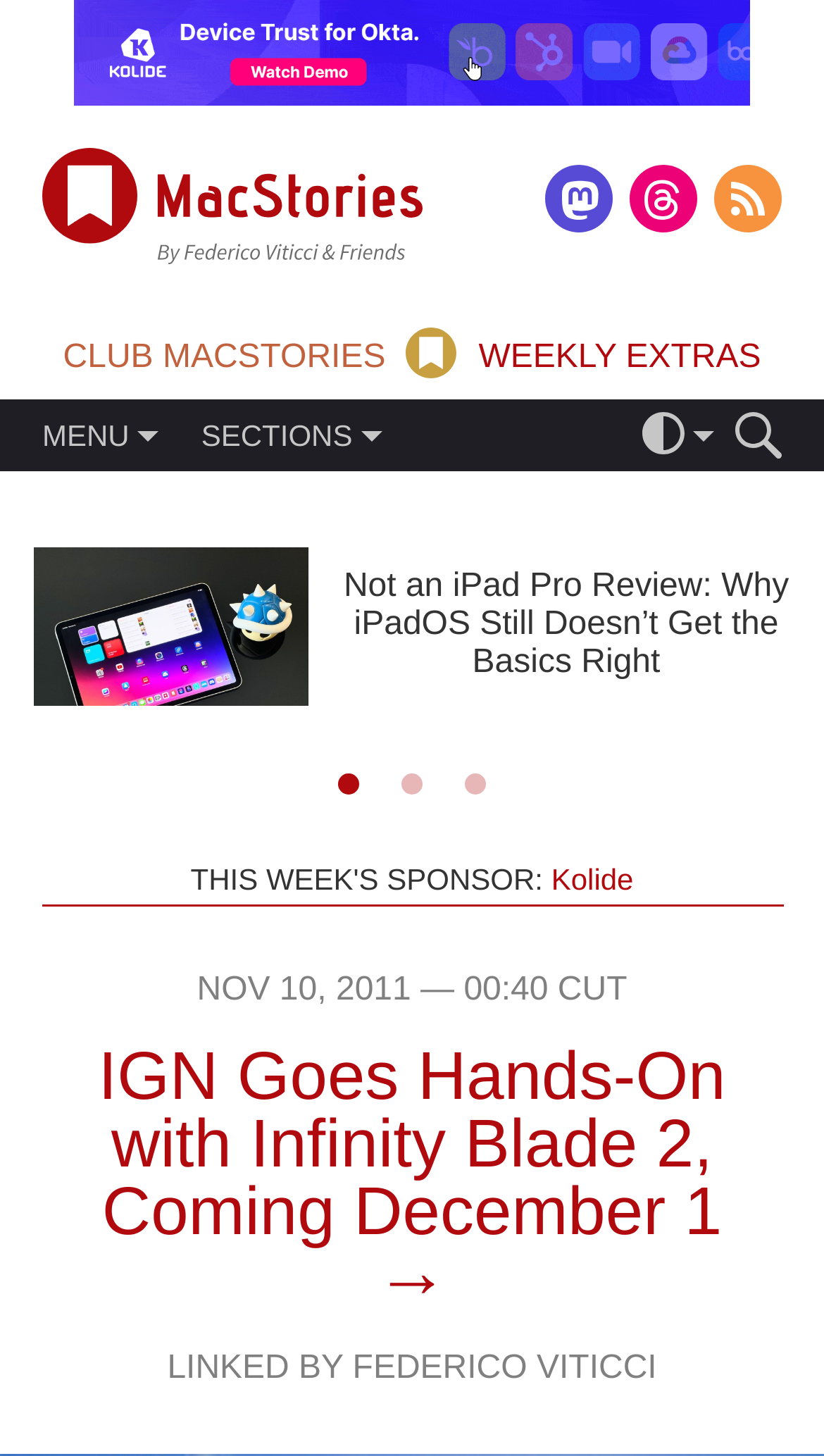What is the title of the article below the menu section?
Using the picture, provide a one-word or short phrase answer.

Not an iPad Pro Review